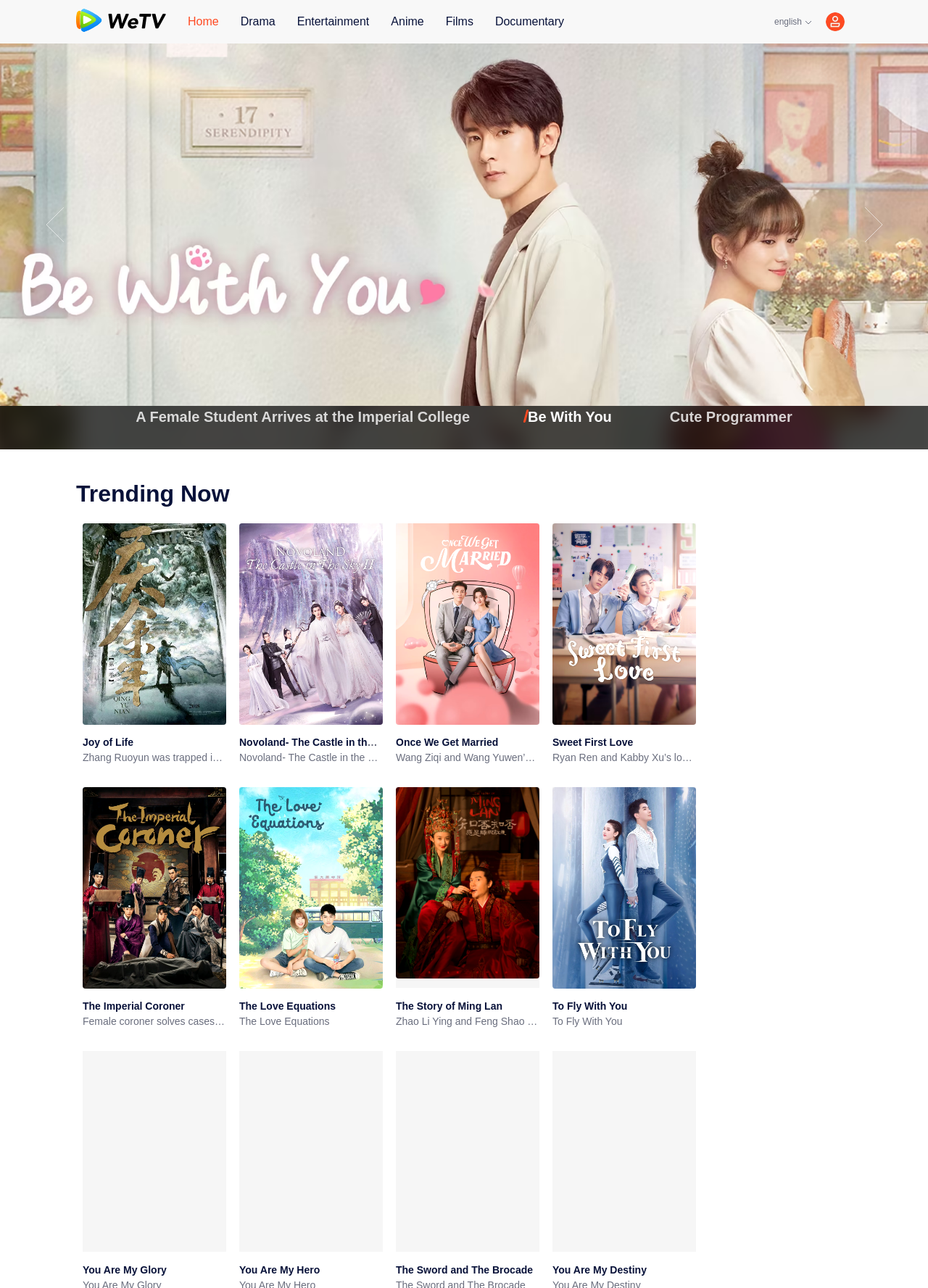Please locate the bounding box coordinates of the element that needs to be clicked to achieve the following instruction: "View the 'Joy of Life' drama". The coordinates should be four float numbers between 0 and 1, i.e., [left, top, right, bottom].

[0.089, 0.406, 0.244, 0.563]